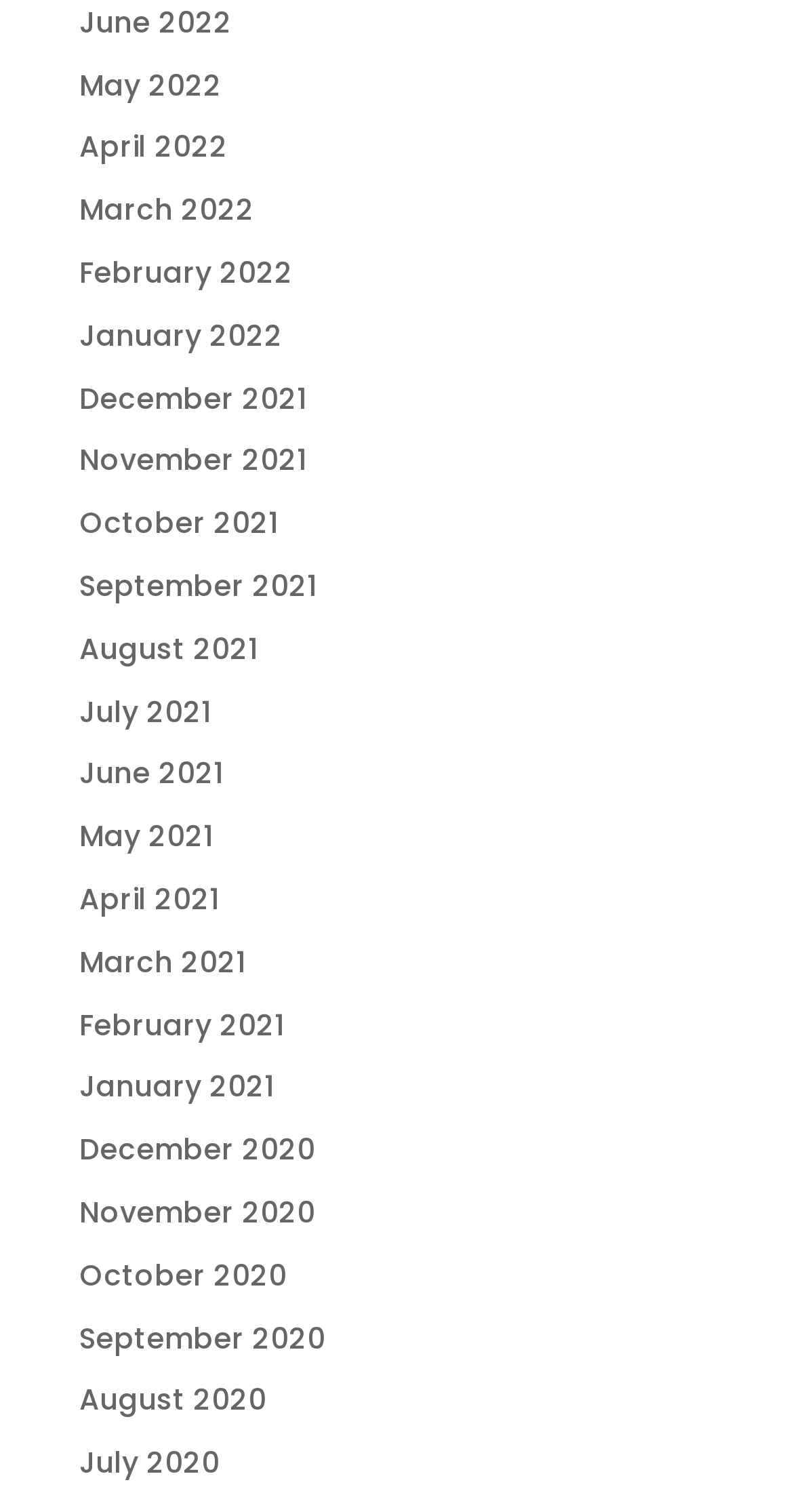What is the earliest month listed?
Based on the image, answer the question with as much detail as possible.

By examining the list of links, I found that the earliest month listed is December 2020, which is located at the bottom of the list.